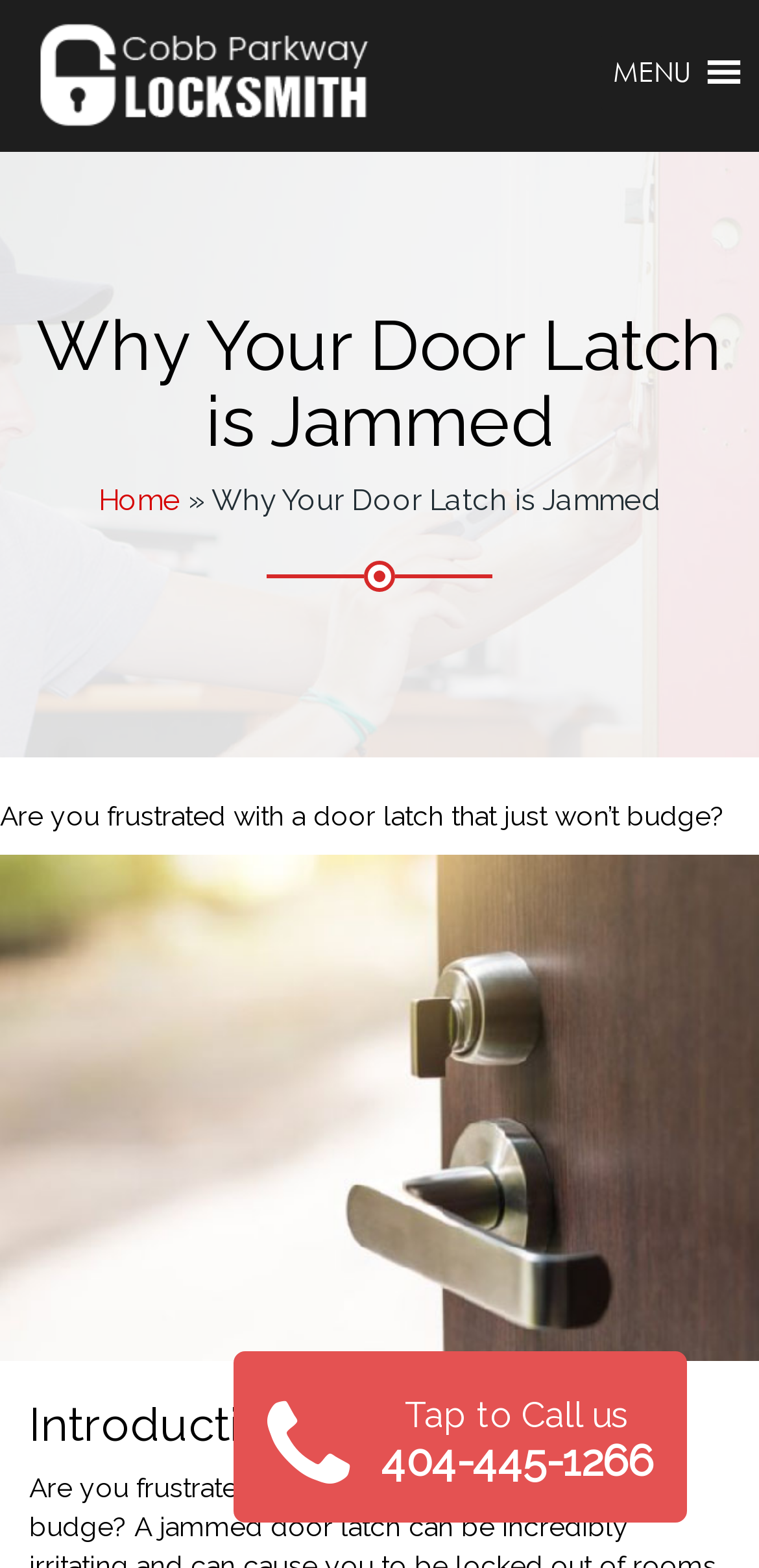What is the purpose of the MENU button?
Examine the image and provide an in-depth answer to the question.

The MENU button has an expanded property set to False, indicating that it is currently not expanded. This suggests that the button is used to expand a menu, allowing users to access more options.